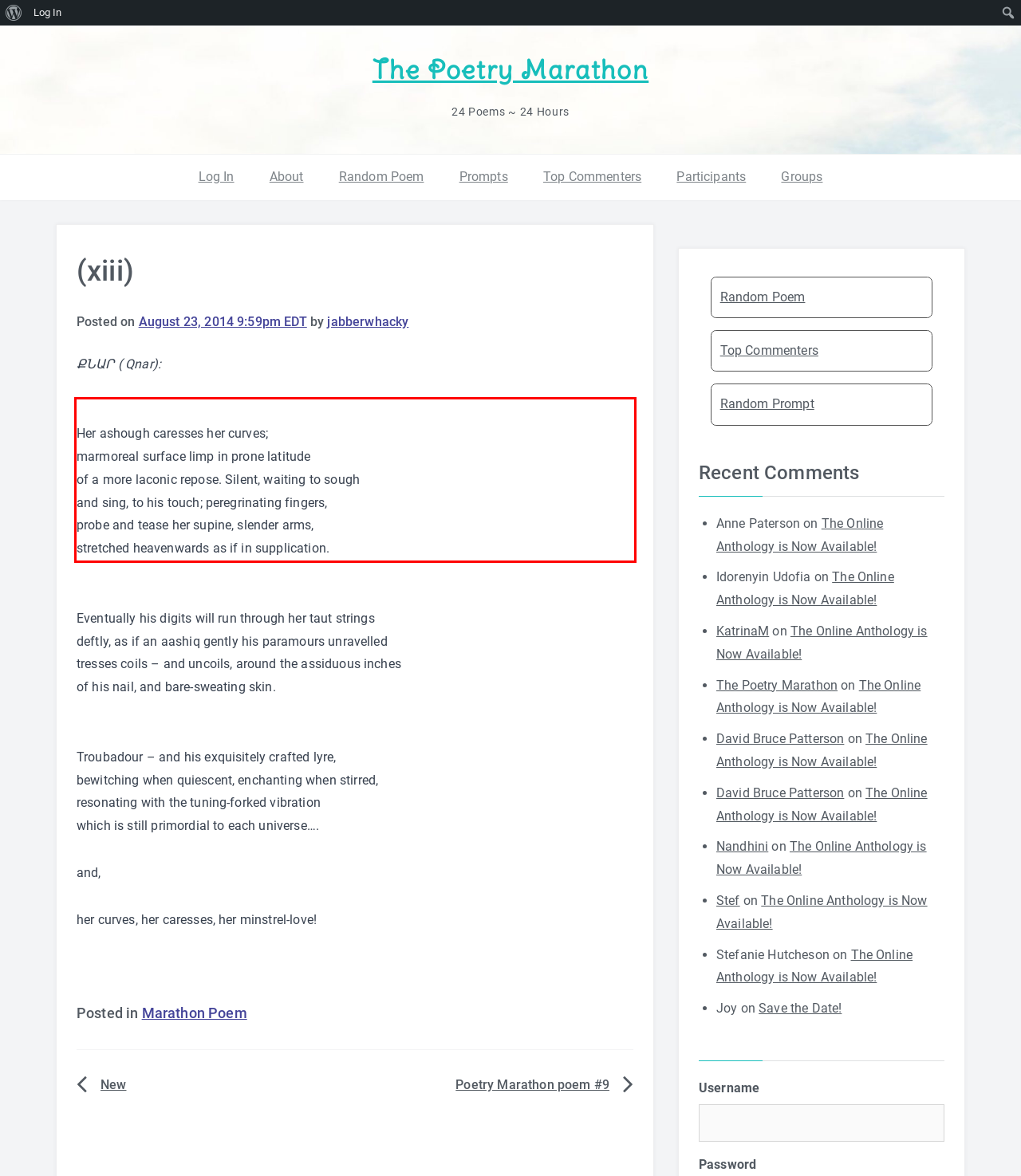Please extract the text content within the red bounding box on the webpage screenshot using OCR.

Her ashough caresses her curves; marmoreal surface limp in prone latitude of a more laconic repose. Silent, waiting to sough and sing, to his touch; peregrinating fingers, probe and tease her supine, slender arms, stretched heavenwards as if in supplication.